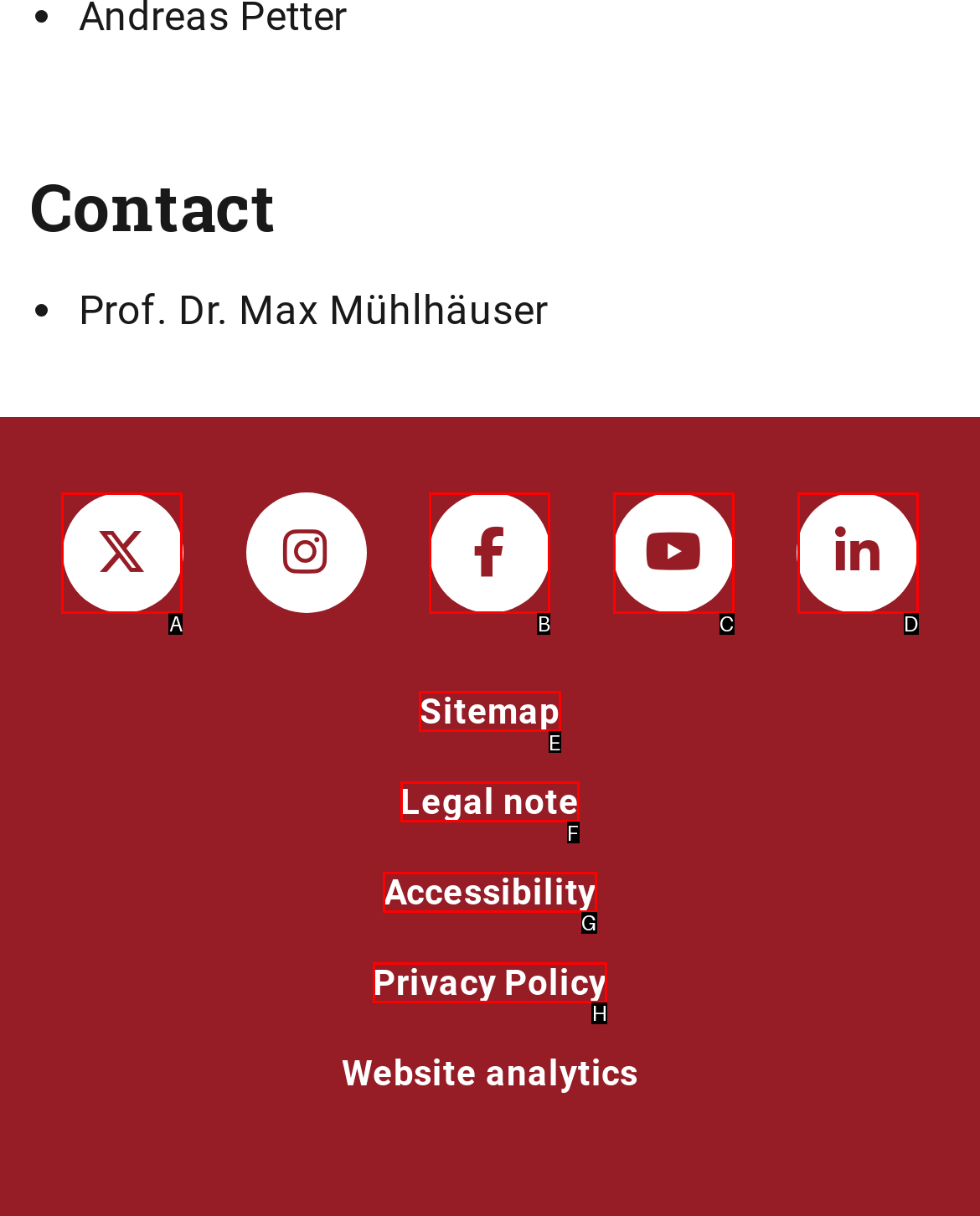Please indicate which HTML element to click in order to fulfill the following task: Check Legal note Respond with the letter of the chosen option.

F